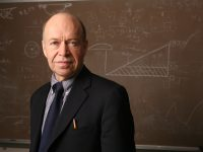Respond to the question with just a single word or phrase: 
What is on the background?

Chalkboard